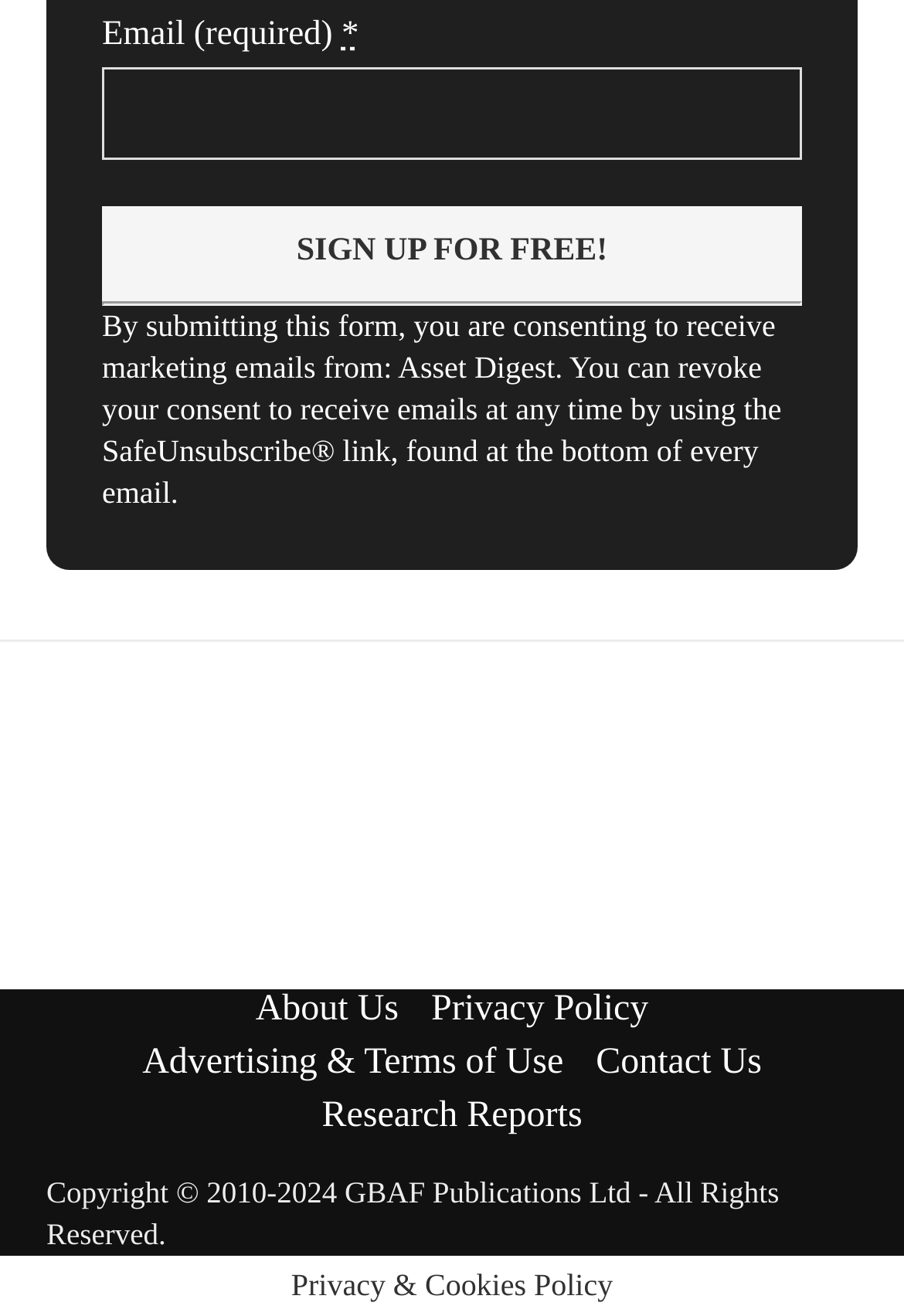Identify the bounding box coordinates for the element you need to click to achieve the following task: "Click sign up for free". The coordinates must be four float values ranging from 0 to 1, formatted as [left, top, right, bottom].

[0.113, 0.157, 0.887, 0.229]